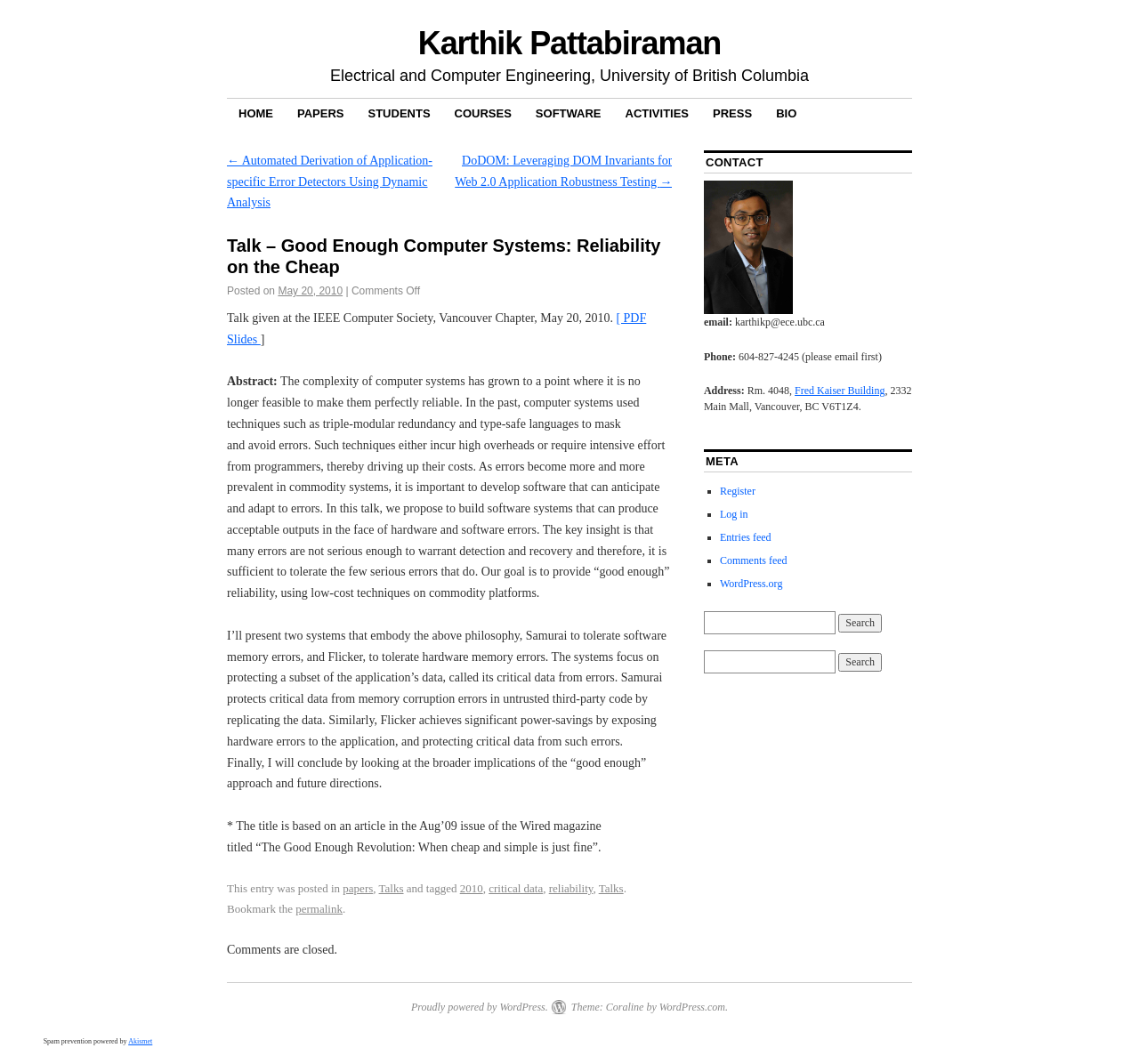Give a short answer to this question using one word or a phrase:
What is the title of the article that inspired the talk's title?

The Good Enough Revolution: When cheap and simple is just fine